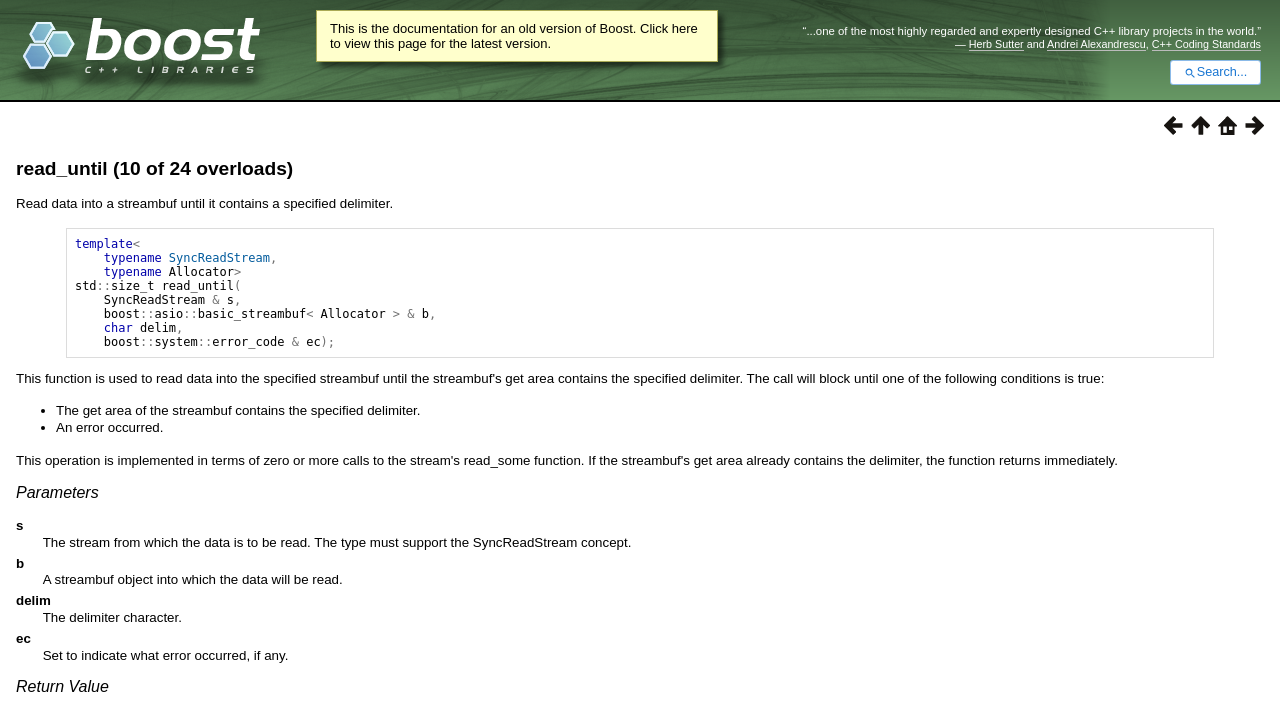Give a one-word or short phrase answer to this question: 
What is the purpose of the read_until function?

Read data into a streambuf until it contains a specified delimiter